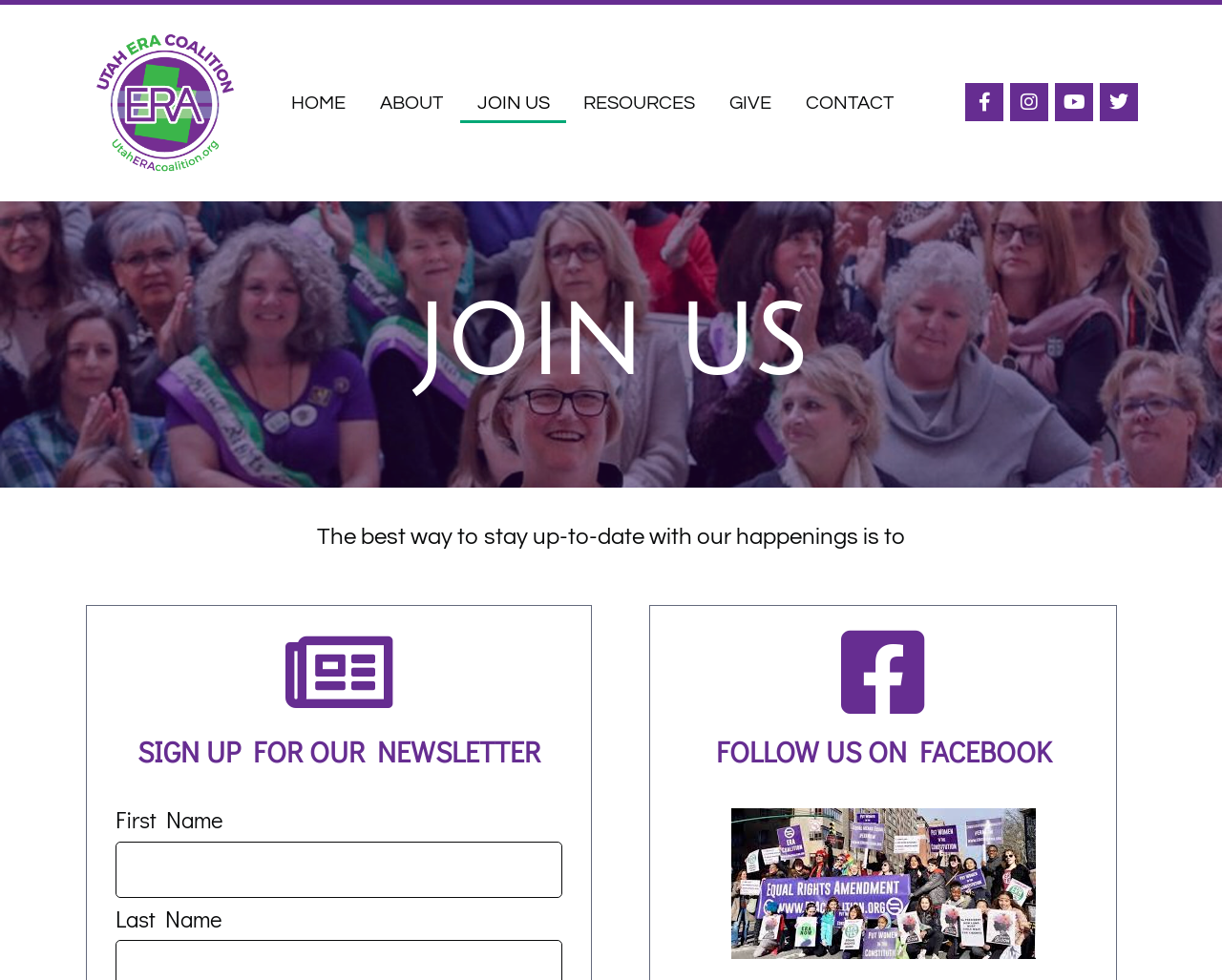Answer in one word or a short phrase: 
What is the call-to-action on the 'FOLLOW US ON FACEBOOK' section?

Follow Us On Facebook